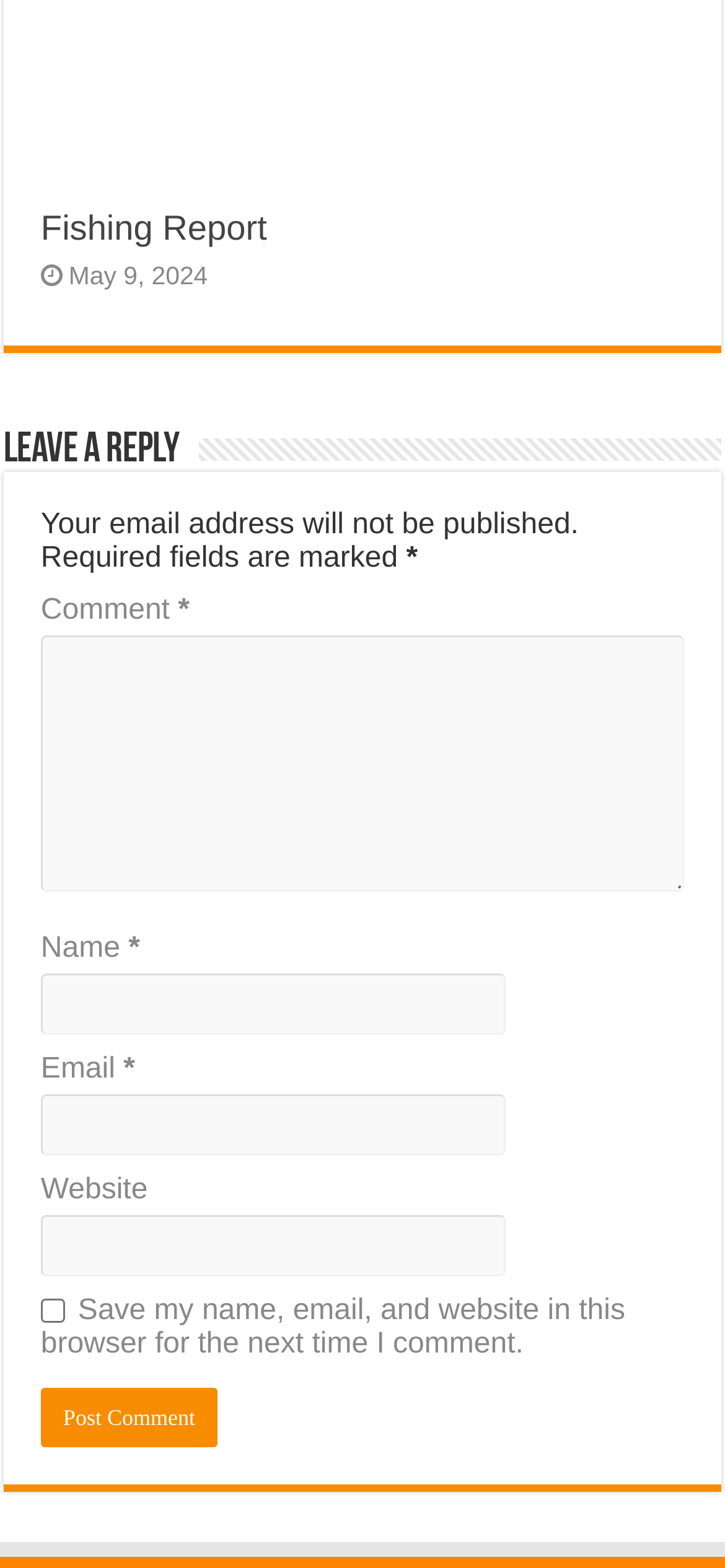What is the label of the first textbox in the comment form?
Give a single word or phrase as your answer by examining the image.

Comment